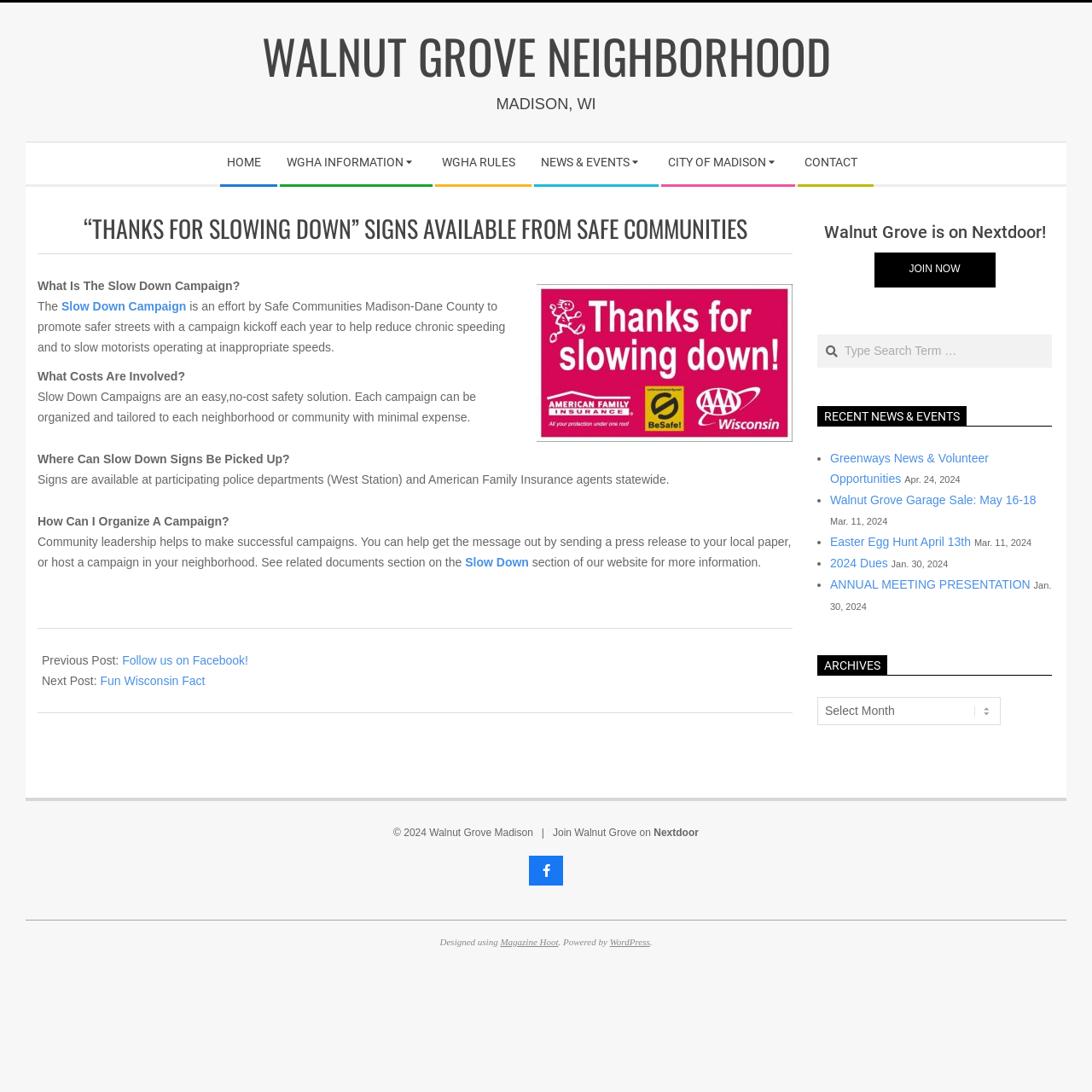Where can Slow Down signs be picked up?
From the image, respond using a single word or phrase.

Participating police departments and American Family Insurance agents